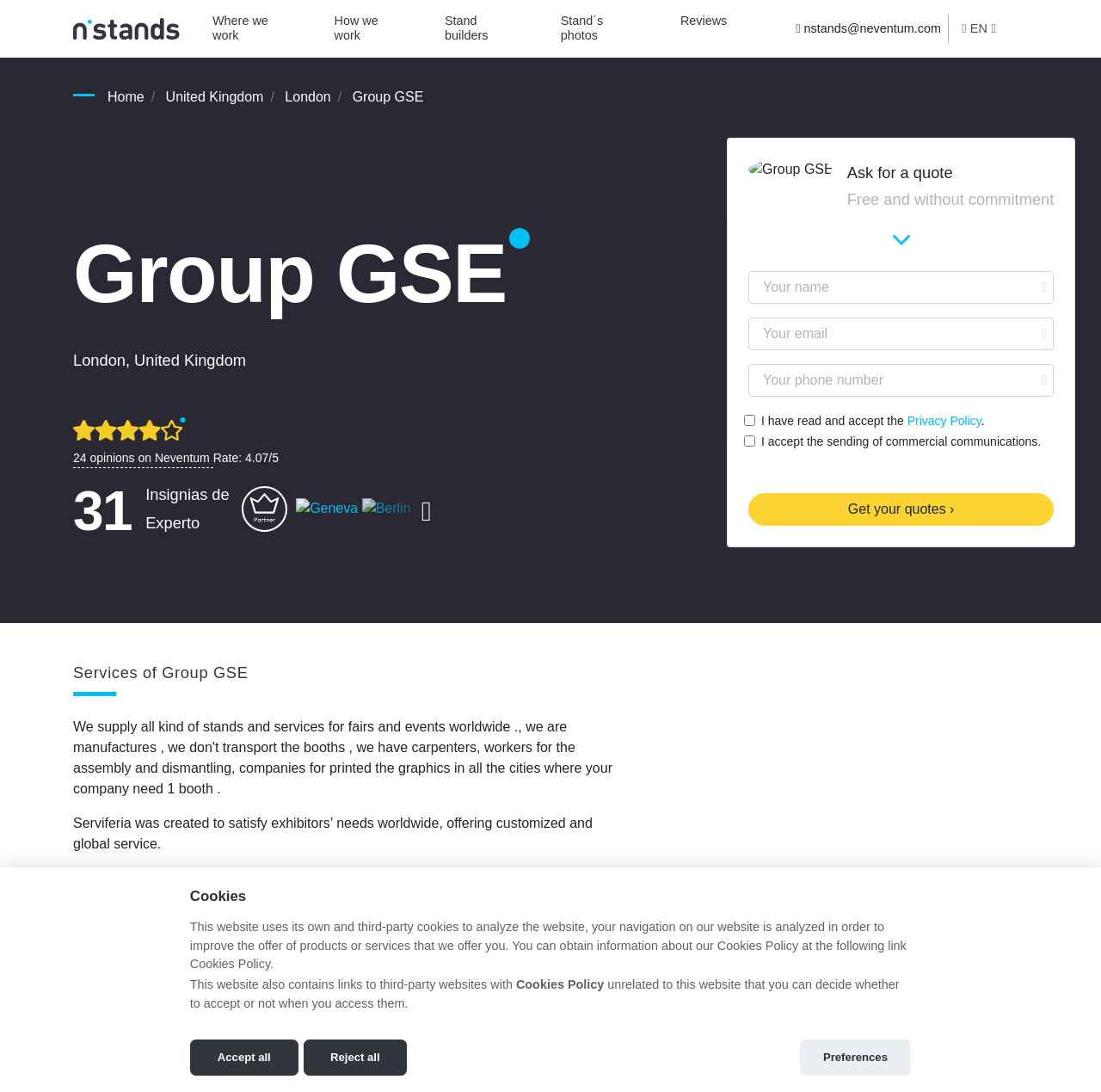Please indicate the bounding box coordinates of the element's region to be clicked to achieve the instruction: "Click on the 'Stand builders' link". Provide the coordinates as four float numbers between 0 and 1, i.e., [left, top, right, bottom].

[0.398, 0.006, 0.478, 0.046]